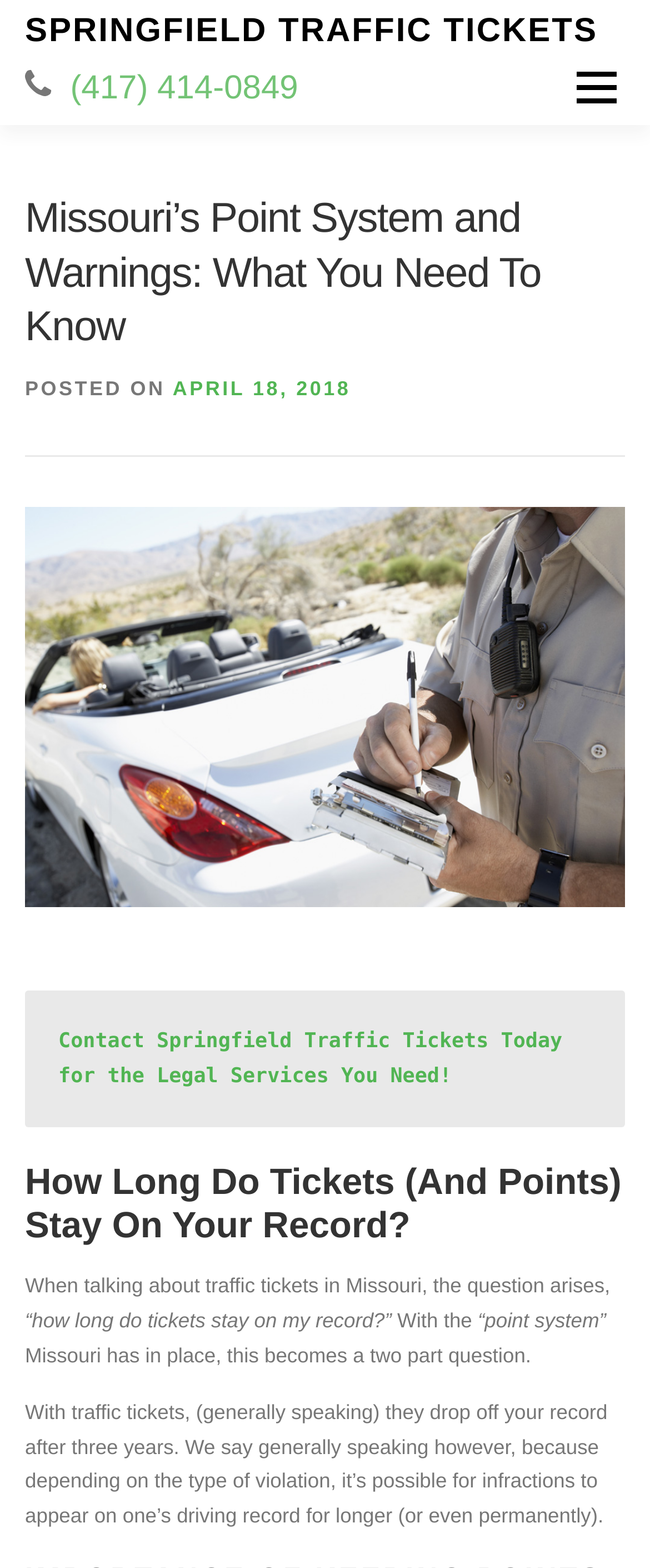What is the phone number to contact Springfield Traffic Tickets?
Provide a thorough and detailed answer to the question.

I found the phone number by looking at the top section of the webpage, where it says 'Contact Springfield Traffic Tickets Today for the Legal Services You Need!' and next to it, I saw the phone number (417) 414-0849.